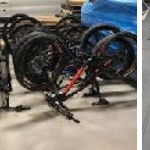Generate an elaborate description of what you see in the image.

The image portrays a collection of bicycles, with several black frames prominently featured. Some of the bikes have distinctive features, including orange accents, suggesting a mix of styles and possibly models. They are positioned against a backdrop of pallets and what appears to be a blue tarp, indicating a storage or warehouse environment. This setting could hint at the context of the bicycles being part of a seized property, possibly related to the recent criminal charges highlighted in the associated news article regarding drug and weapon offences in Calgary. This image underscores the significant outcomes of investigative efforts by law enforcement in the area.